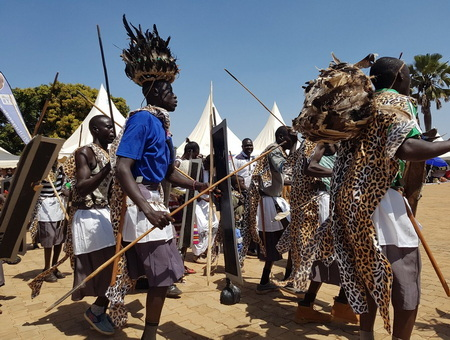Utilize the details in the image to give a detailed response to the question: What is the purpose of the festival tents in the background?

The scene is further enhanced by the presence of festival tents, suggesting a gathering for cultural celebration or traditional events, which highlights the Acholi people's community spirit and the importance of preserving their traditions in modern times.